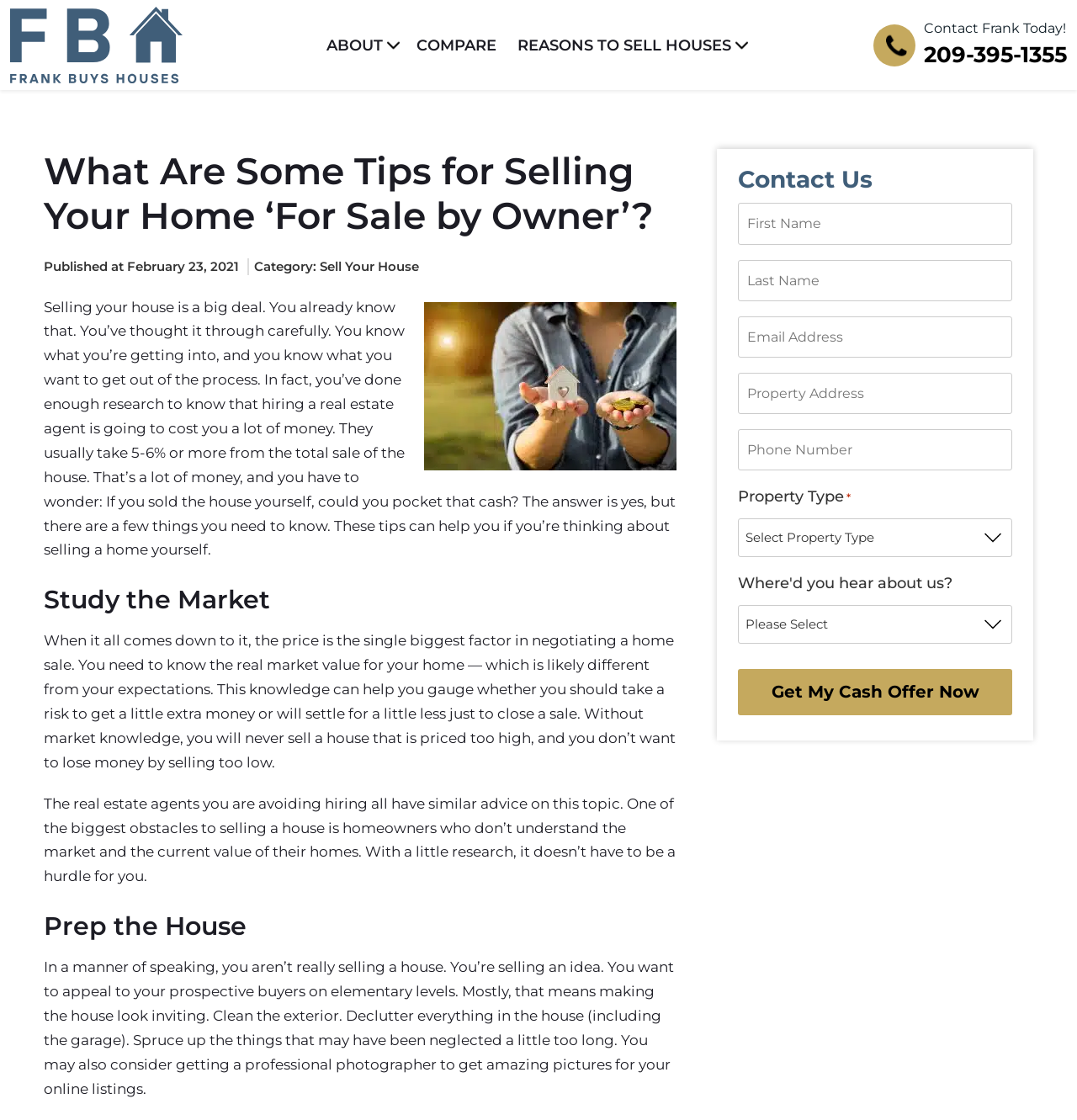Determine the bounding box coordinates for the area you should click to complete the following instruction: "Select an option from the 'Property Type' dropdown".

[0.685, 0.463, 0.94, 0.497]